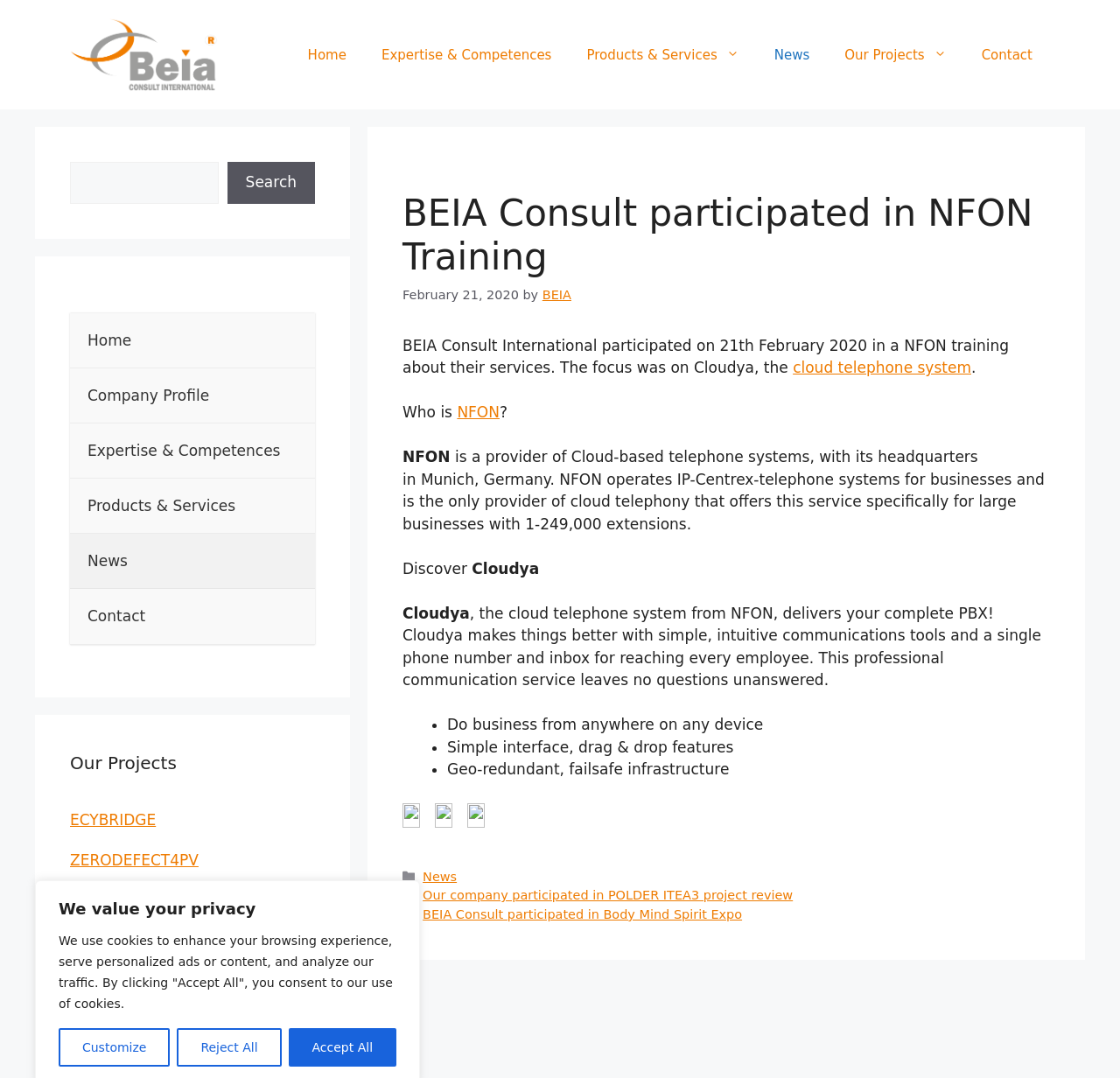Please identify the bounding box coordinates of the clickable region that I should interact with to perform the following instruction: "Learn more about 'Concrete formwork'". The coordinates should be expressed as four float numbers between 0 and 1, i.e., [left, top, right, bottom].

None